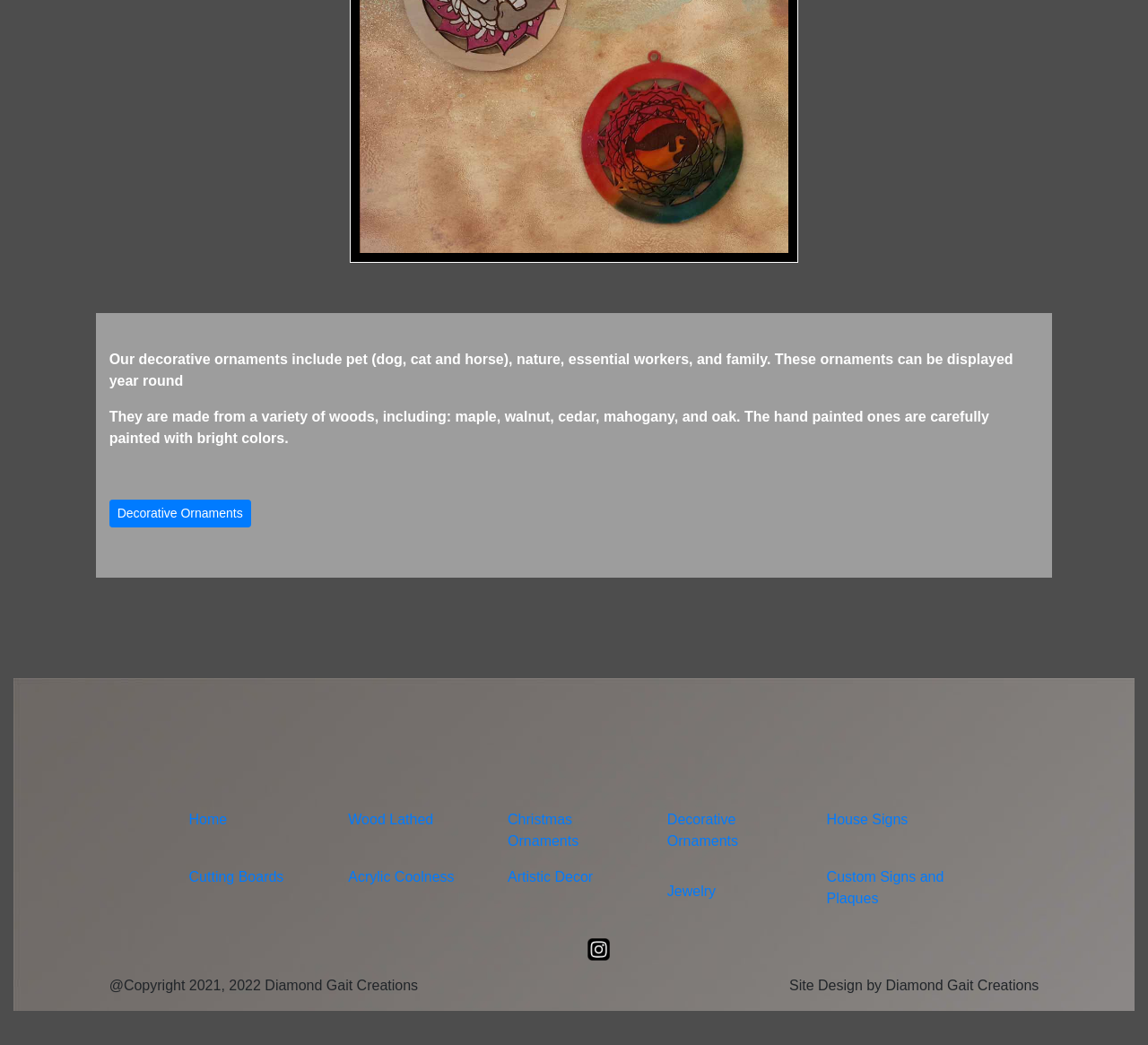From the webpage screenshot, identify the region described by Custom Signs and Plaques. Provide the bounding box coordinates as (top-left x, top-left y, bottom-right x, bottom-right y), with each value being a floating point number between 0 and 1.

[0.72, 0.832, 0.822, 0.867]